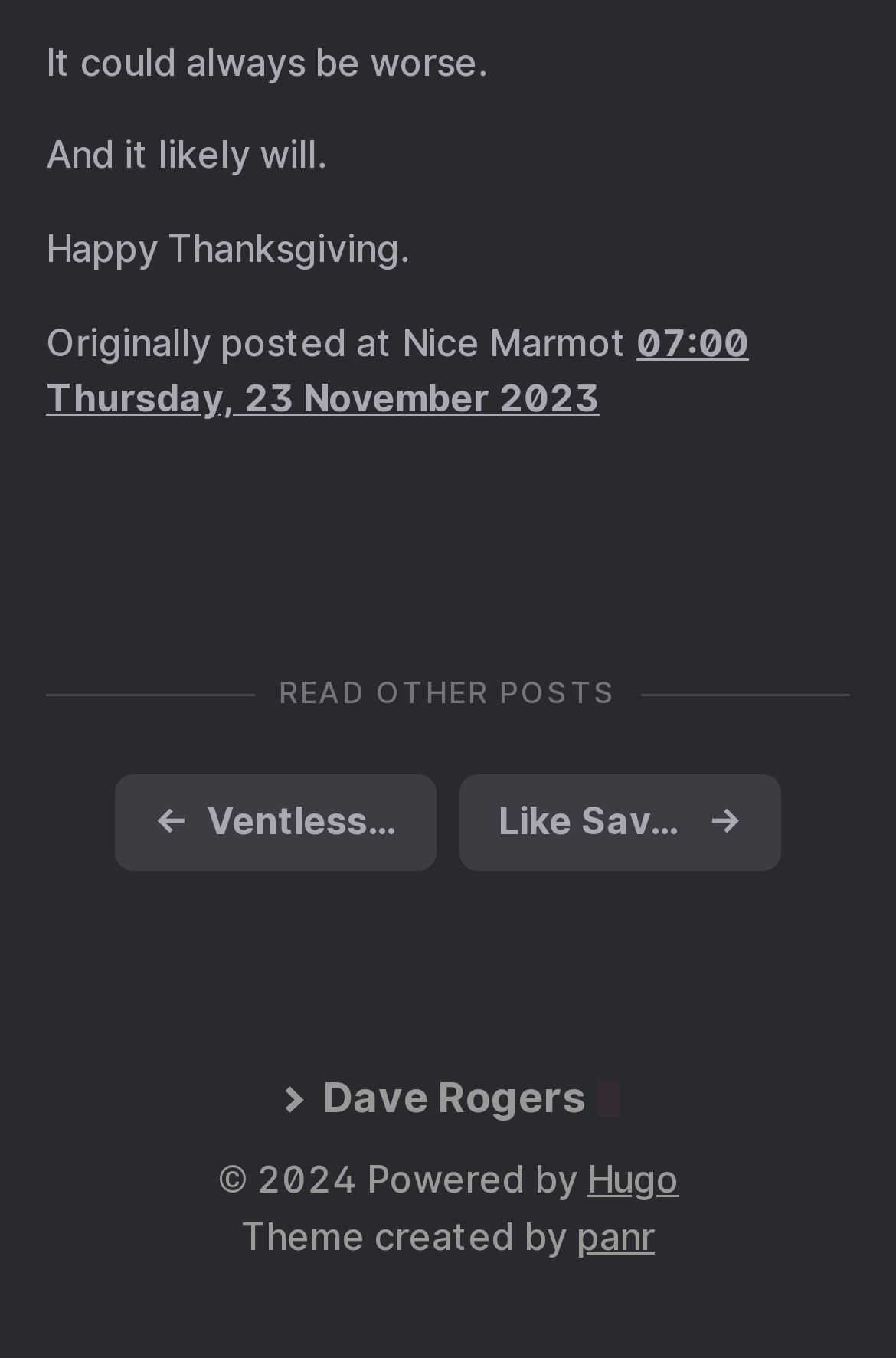Find the bounding box of the UI element described as follows: "Dave Rogers".

[0.309, 0.786, 0.691, 0.833]